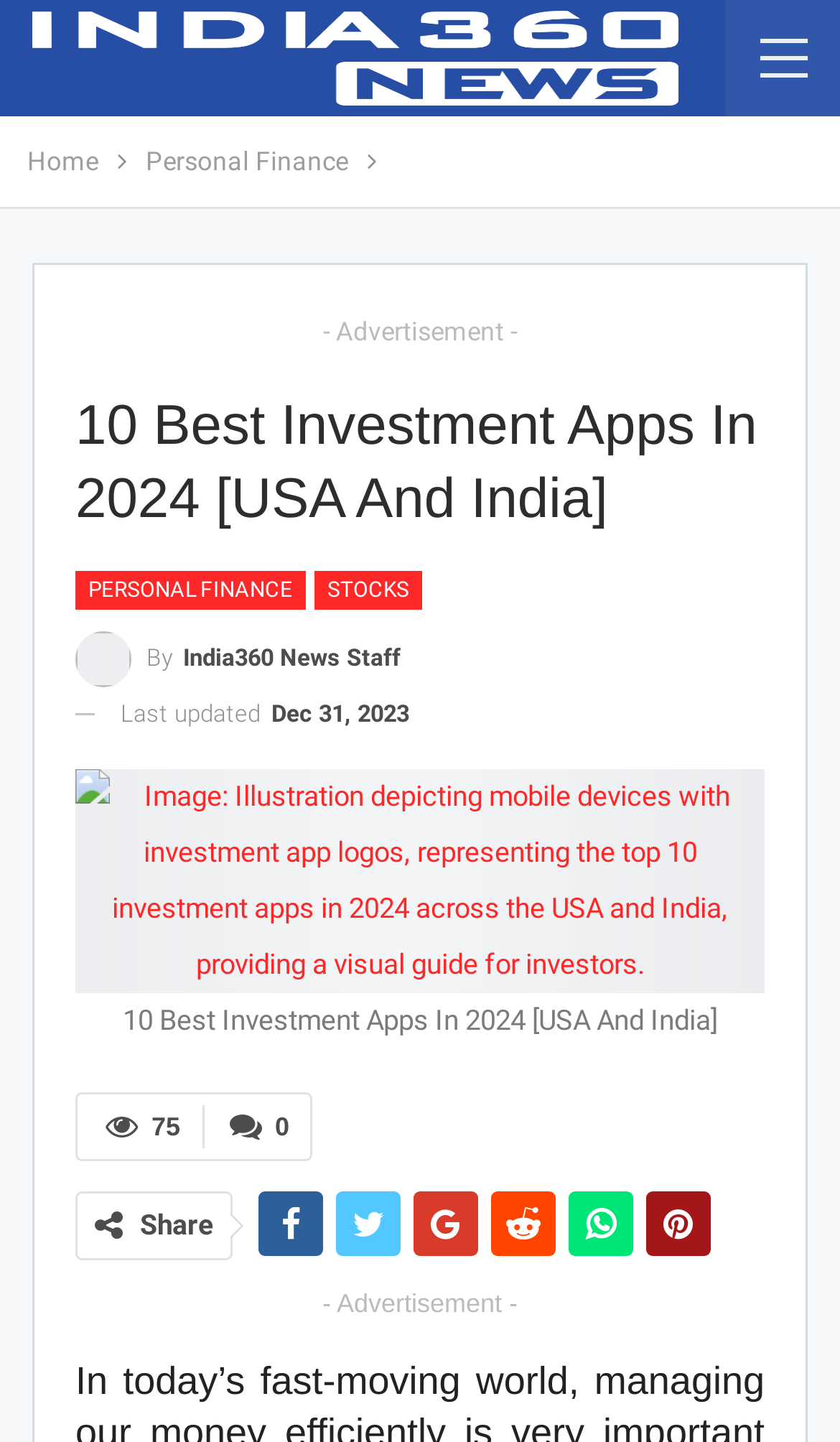Give a one-word or one-phrase response to the question:
What is the date of the last update?

Dec 31, 2023